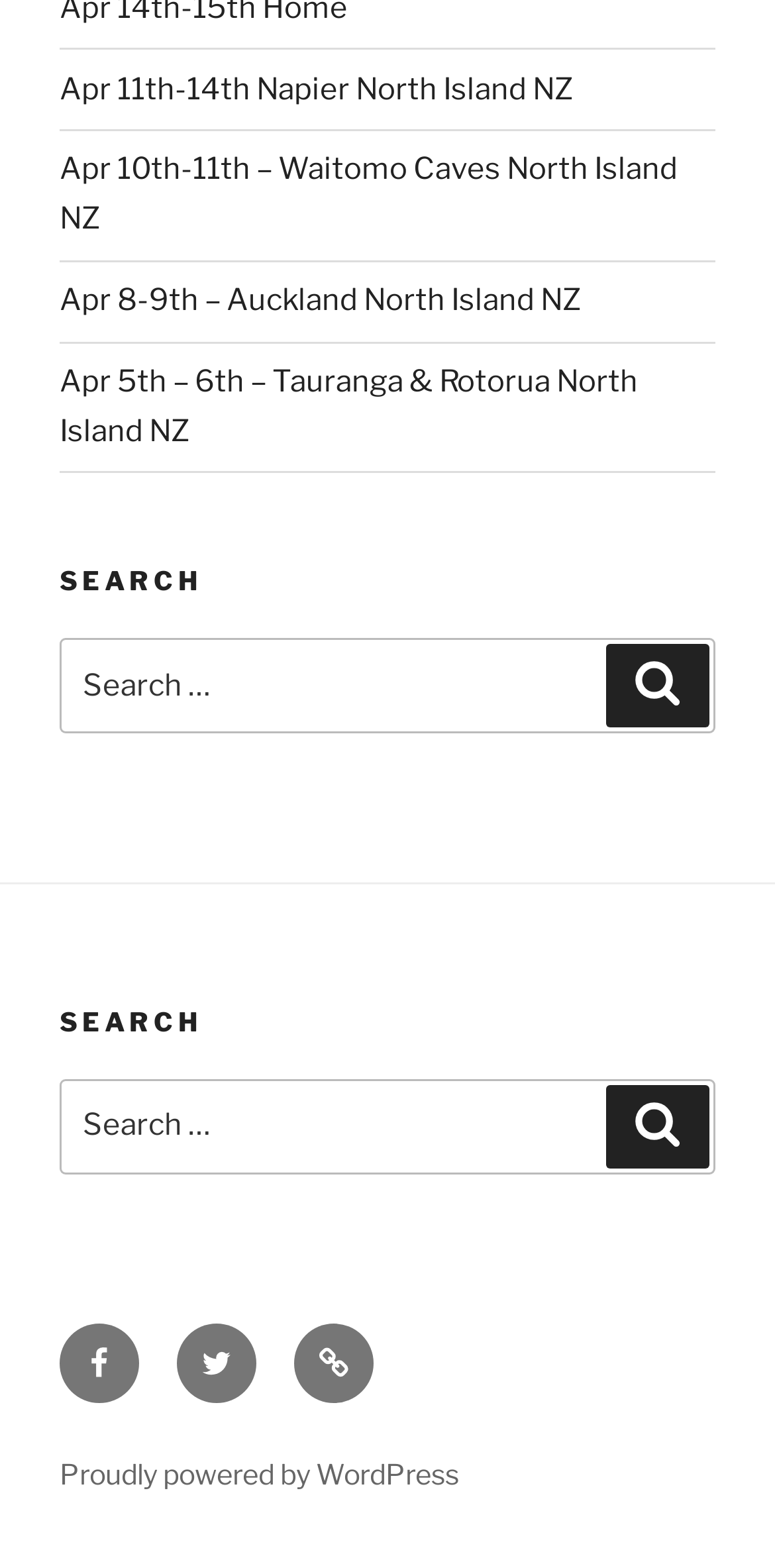How many links are there above the 'SEARCH' heading?
Please answer the question with a single word or phrase, referencing the image.

4